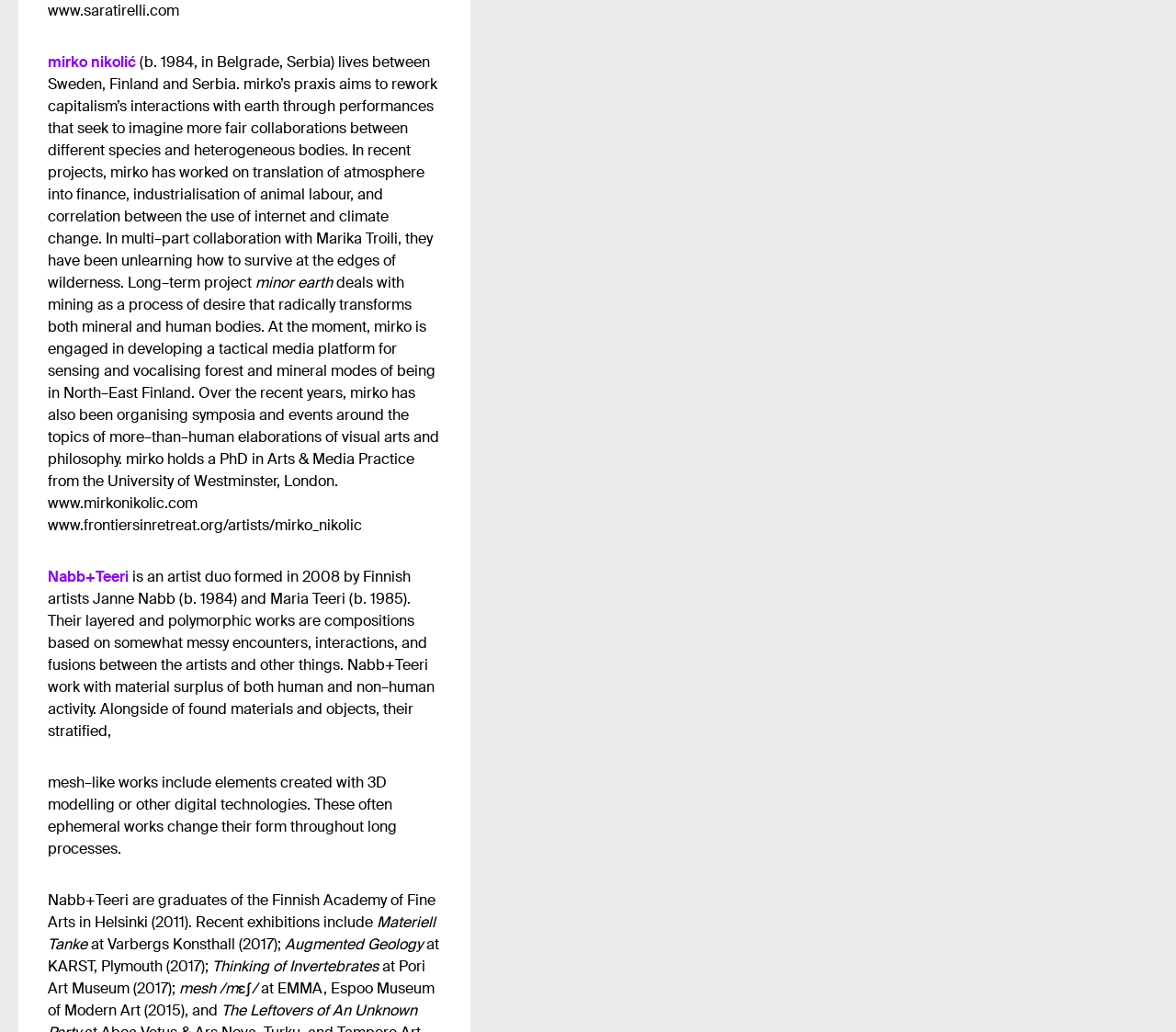Analyze the image and answer the question with as much detail as possible: 
What is the name of the museum where Nabb+Teeri had an exhibition in 2015?

The text mentions that Nabb+Teeri had an exhibition at EMMA, Espoo Museum of Modern Art in 2015.